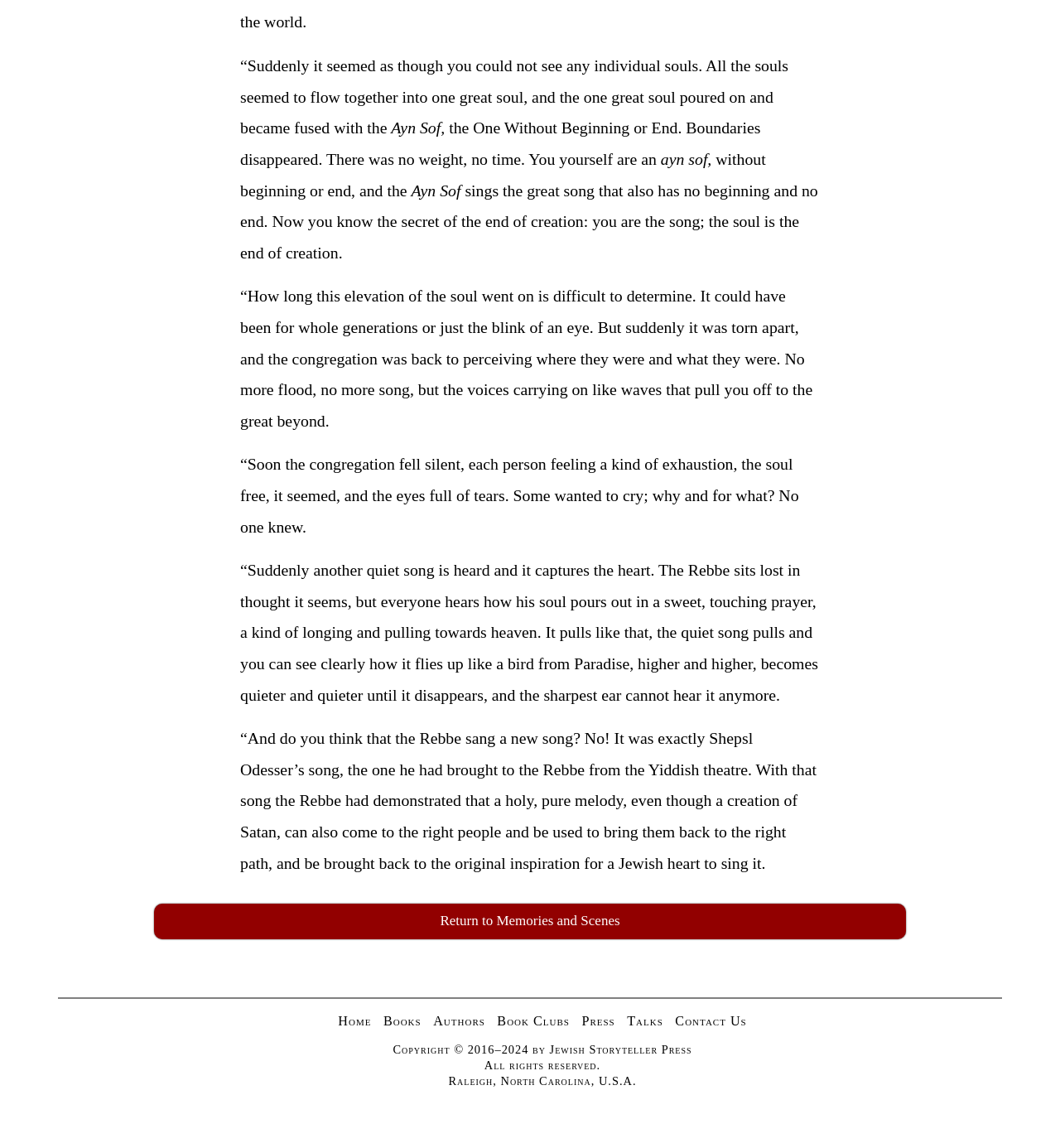Respond with a single word or phrase for the following question: 
What is the location of the publisher?

Raleigh, North Carolina, U.S.A.